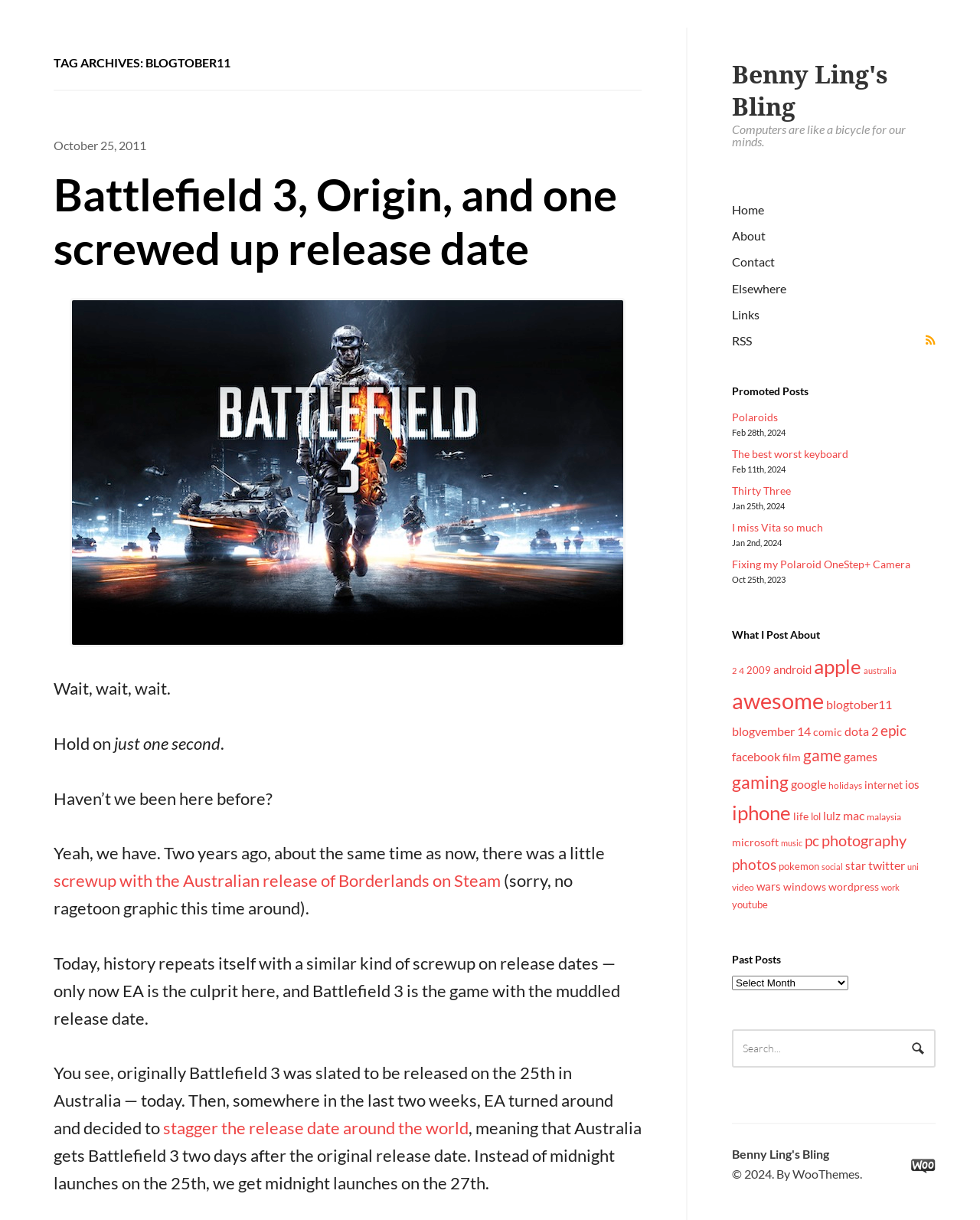What is the date of the post 'Battlefield 3, Origin, and one screwed up release date'?
Please answer the question with a detailed and comprehensive explanation.

The date of the post can be found by looking at the static text element next to the heading element with the text 'Battlefield 3, Origin, and one screwed up release date', which reads 'October 25, 2011'.